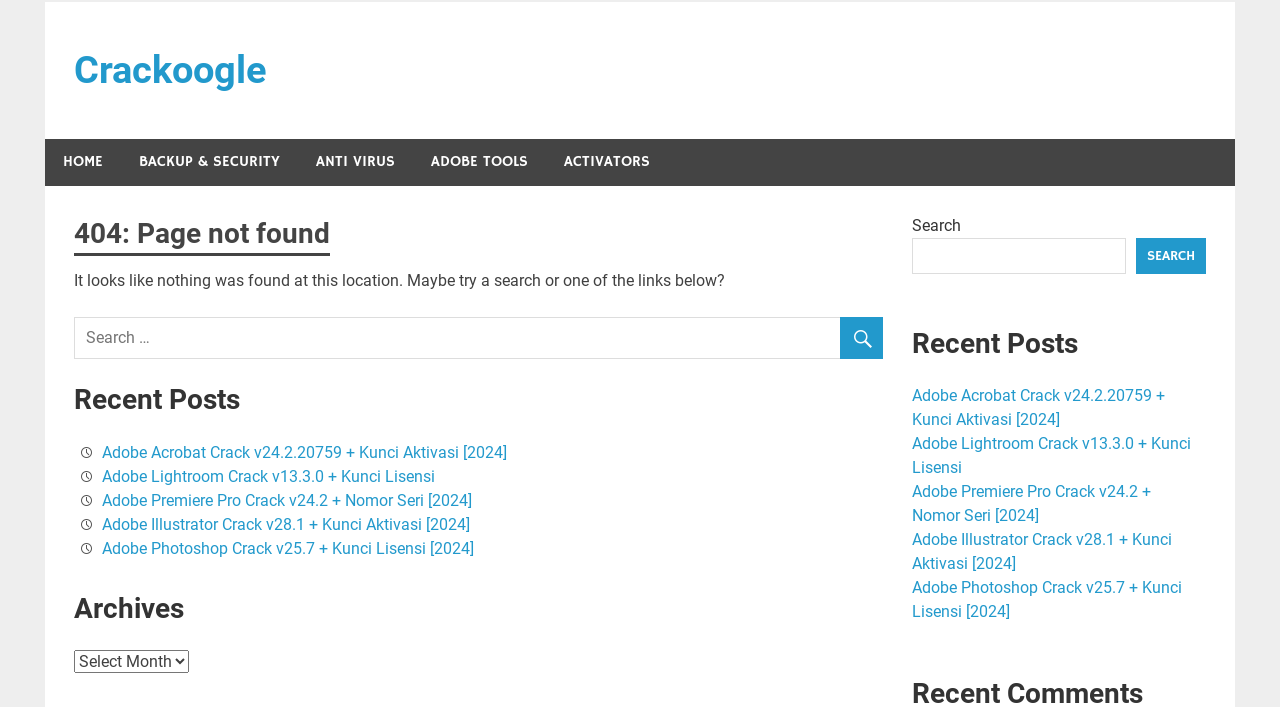Please determine and provide the text content of the webpage's heading.

404: Page not found